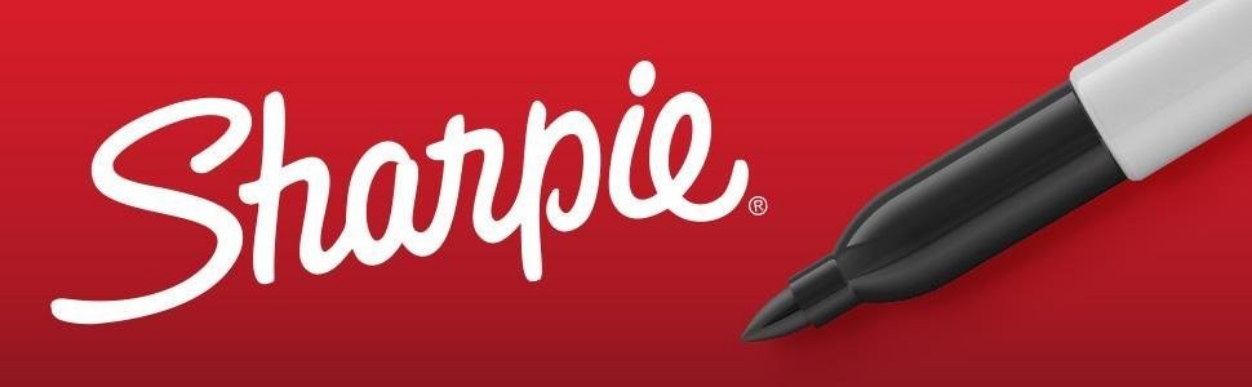What is the brand name of the marker?
Using the details shown in the screenshot, provide a comprehensive answer to the question.

The brand name 'Sharpie' is displayed in bold, flowing white cursive just above the marker, conveying a sense of creativity and a modern aesthetic.